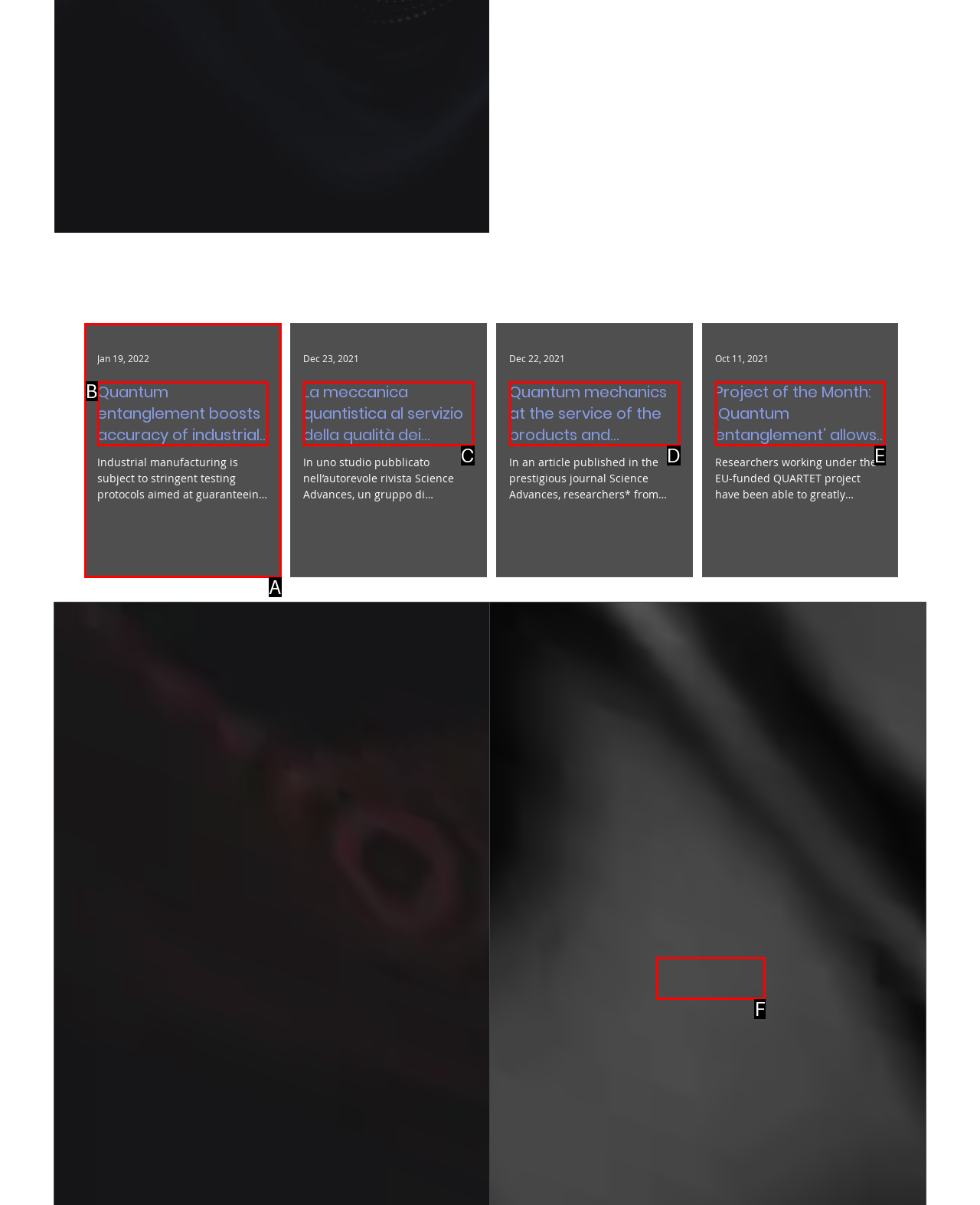Select the HTML element that best fits the description: Know More
Respond with the letter of the correct option from the choices given.

F